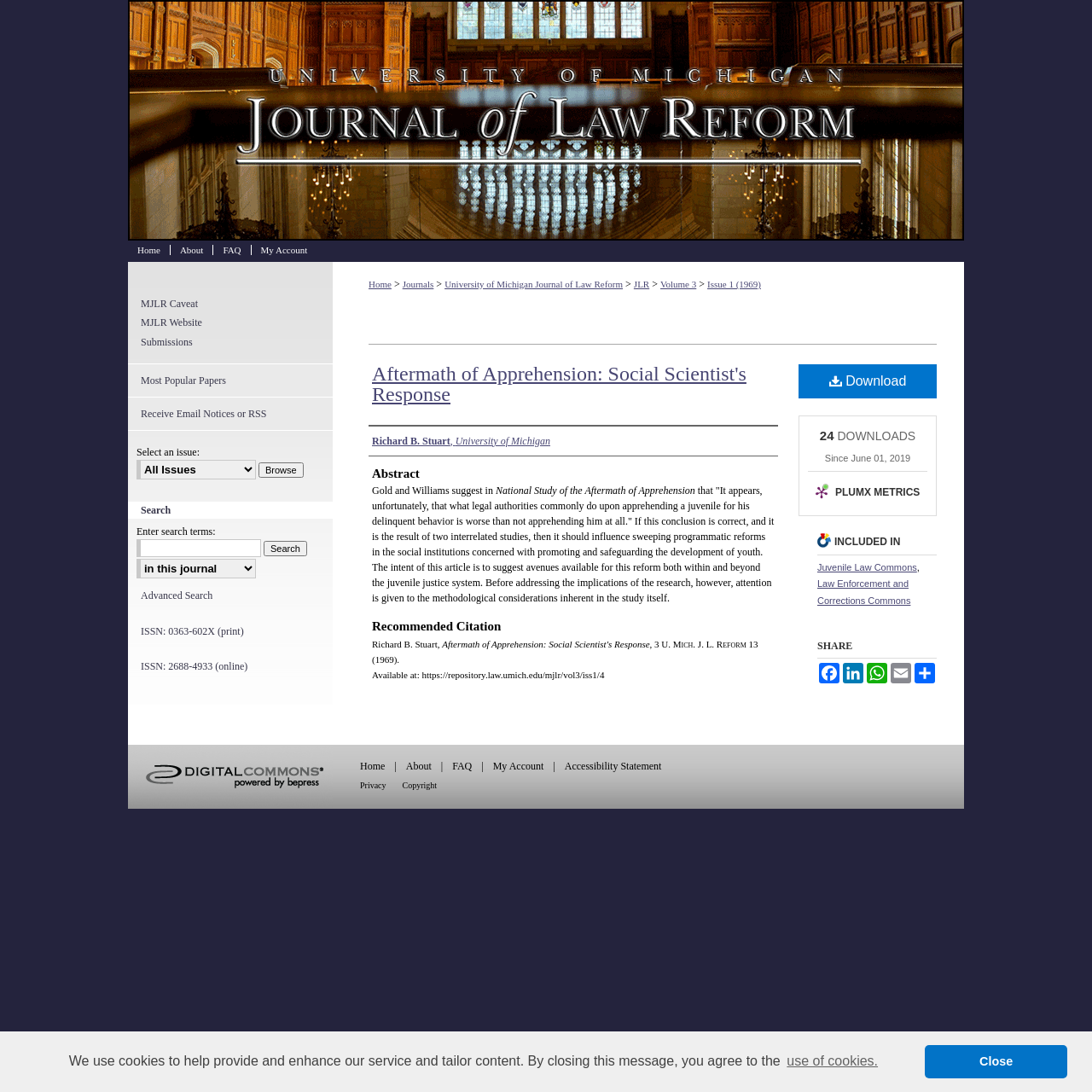Determine the bounding box coordinates of the element's region needed to click to follow the instruction: "Browse issues". Provide these coordinates as four float numbers between 0 and 1, formatted as [left, top, right, bottom].

[0.237, 0.424, 0.278, 0.438]